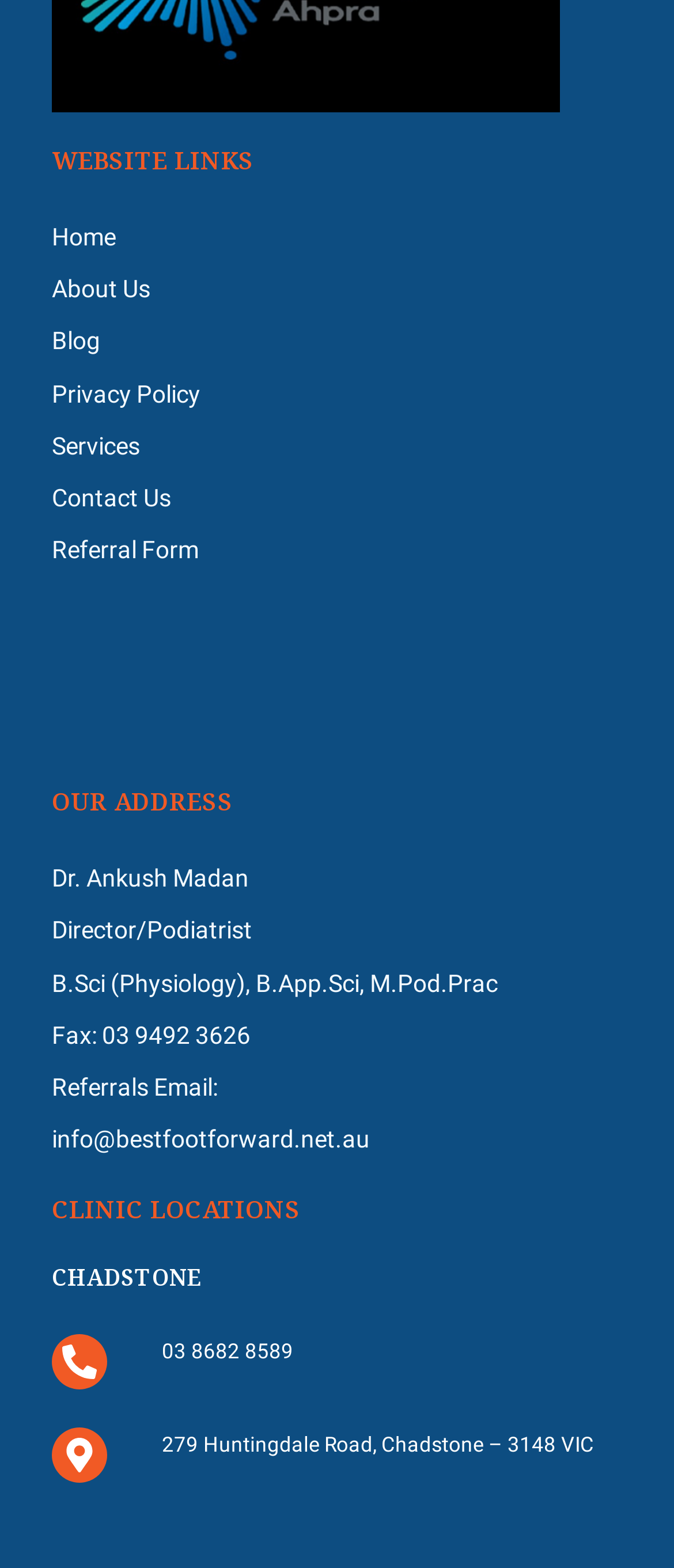Could you locate the bounding box coordinates for the section that should be clicked to accomplish this task: "view about us".

[0.077, 0.171, 0.923, 0.199]